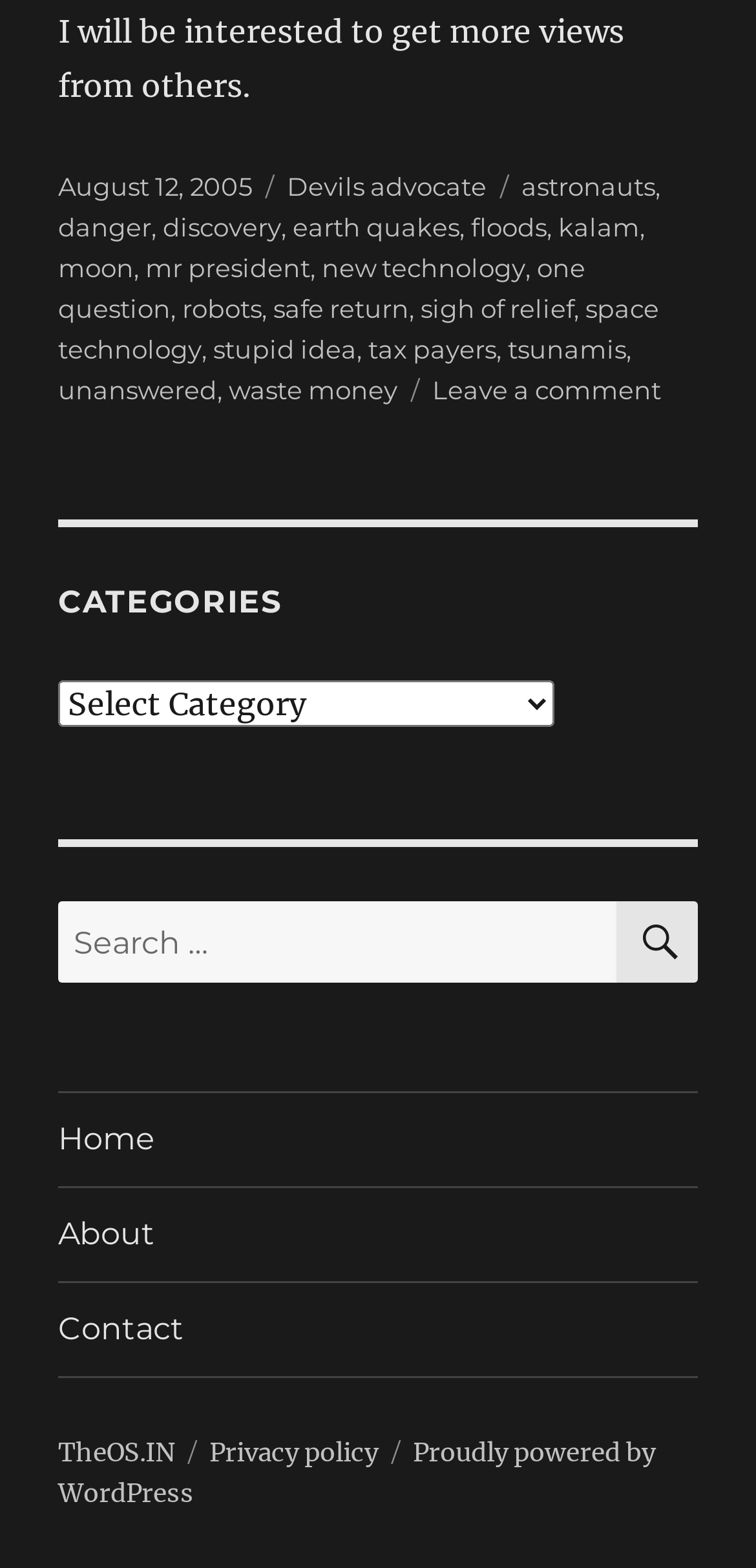Can you find the bounding box coordinates of the area I should click to execute the following instruction: "Select a category"?

[0.077, 0.433, 0.733, 0.463]